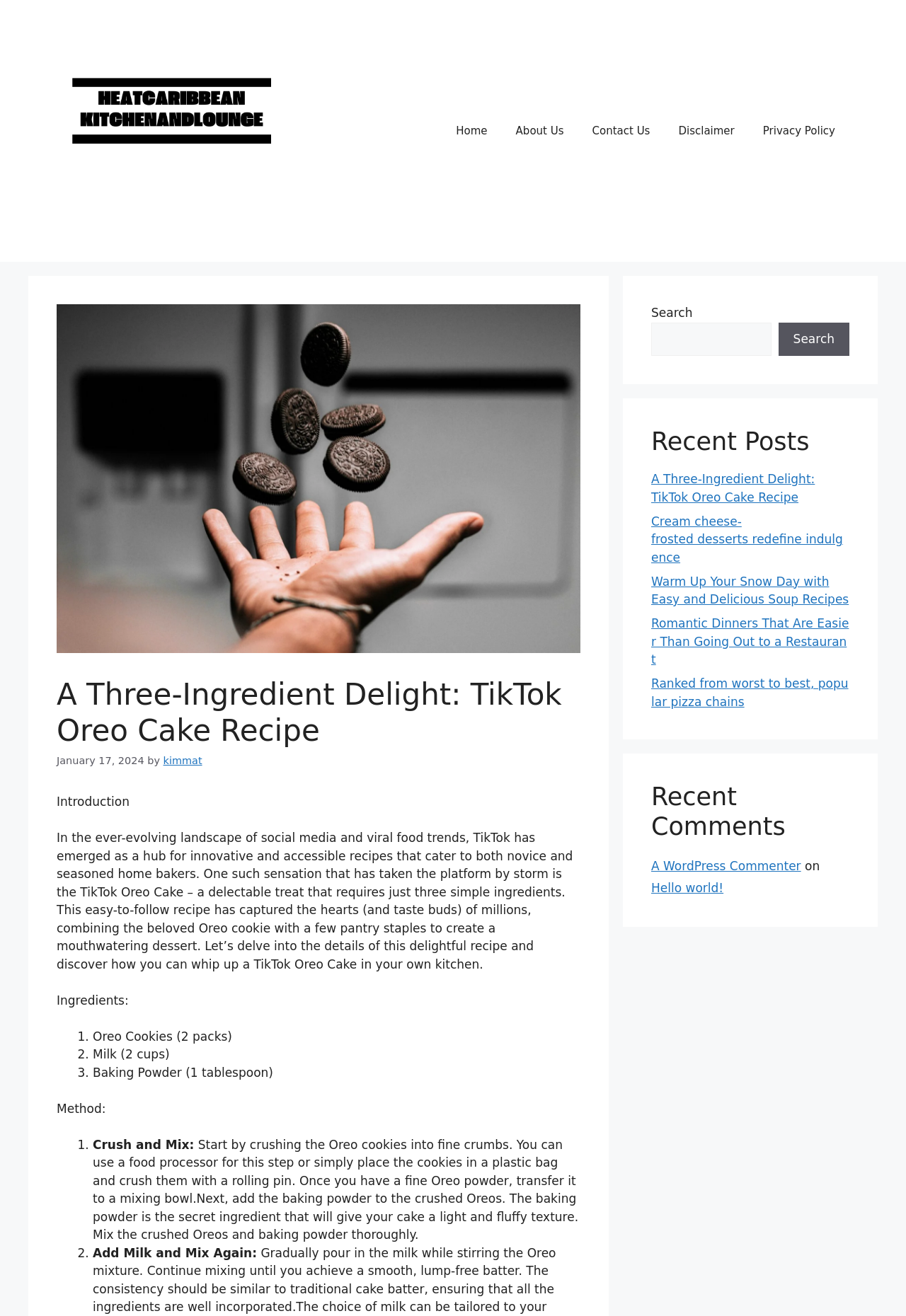Determine the bounding box coordinates of the clickable region to carry out the instruction: "Click the 'Home' link".

[0.488, 0.083, 0.554, 0.116]